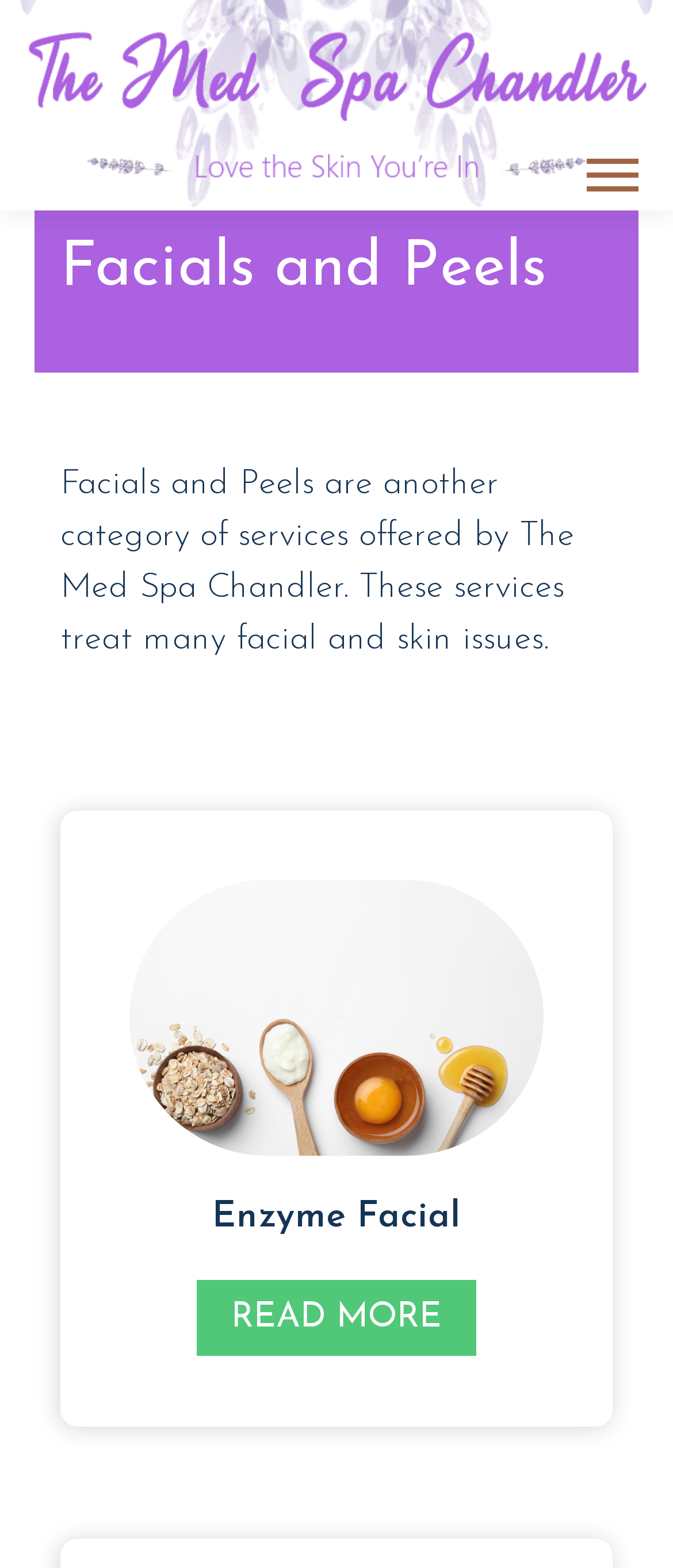What type of services are offered?
Answer with a single word or phrase by referring to the visual content.

Facials and Peels